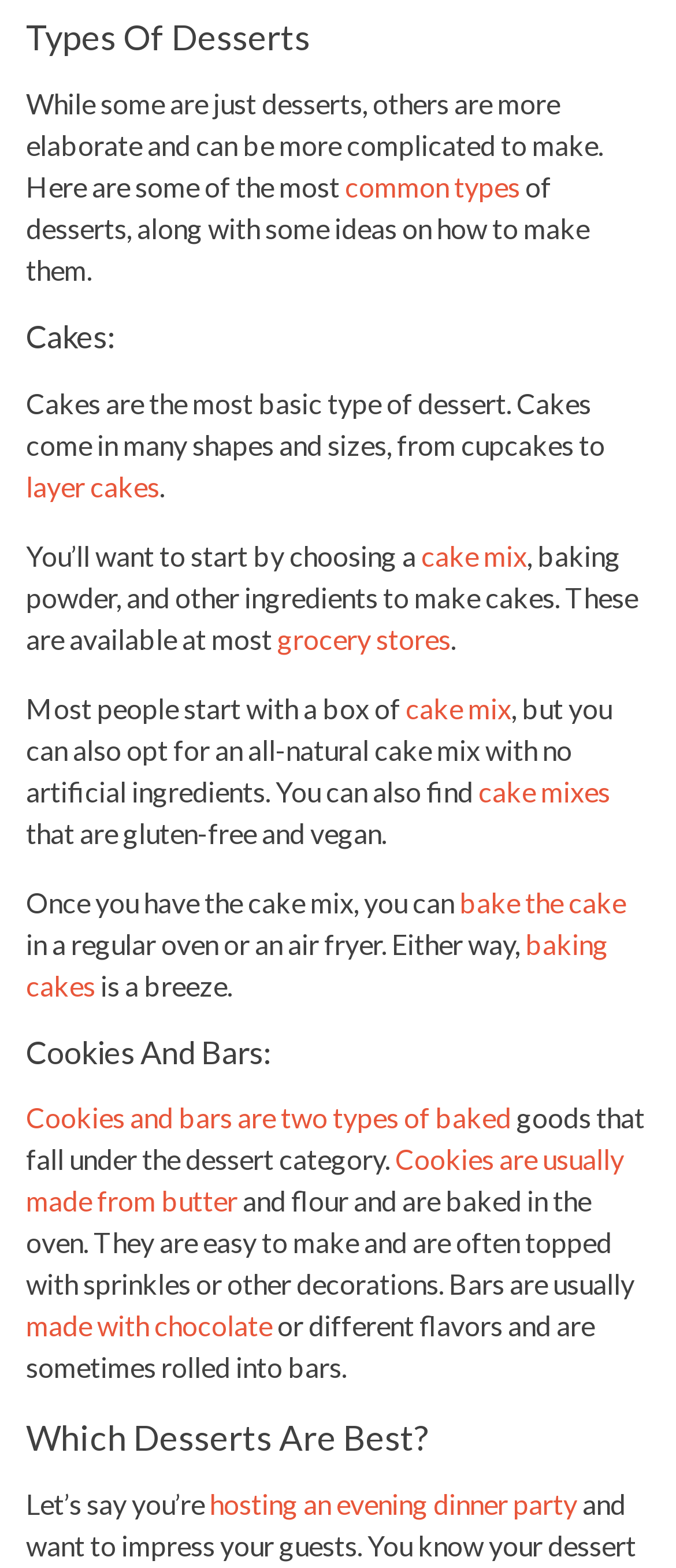What is required to make cakes?
Answer the question with as much detail as you can, using the image as a reference.

According to the webpage, to make cakes, one needs to start by choosing a cake mix, baking powder, and other ingredients, which are available at most grocery stores.